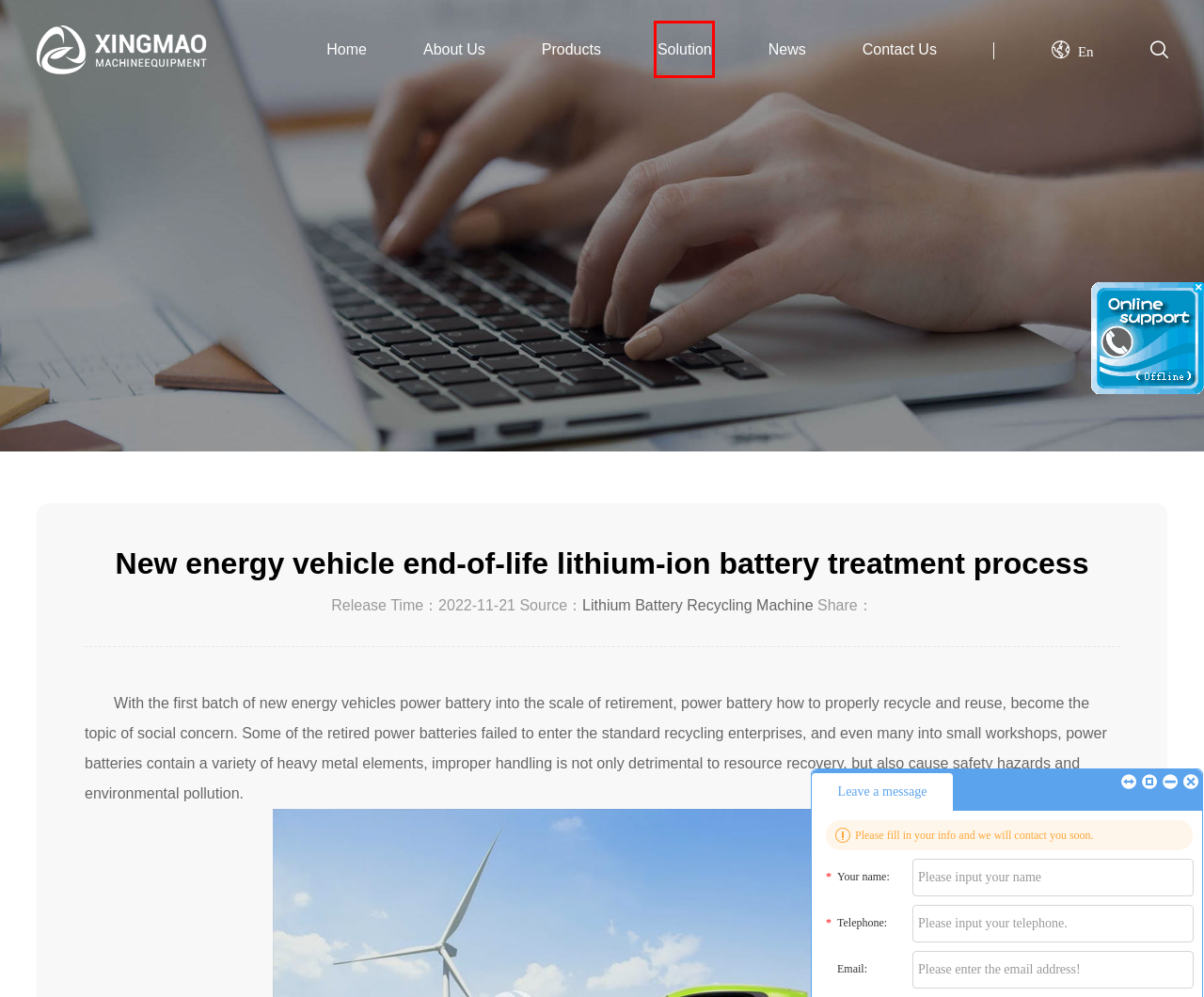Review the webpage screenshot provided, noting the red bounding box around a UI element. Choose the description that best matches the new webpage after clicking the element within the bounding box. The following are the options:
A. Contact Us-Xingmao Machinery
B. Site Map-Gongyi Xingmao Machinery Equipment Co., Ltd.
C. About Us-Xingmao Machinery
D. Products-Xingmao Machinery
E. News-Xingmao Machinery
F. Lithium Battery Recycling Machine Manufacturers- Xingmao Machinery
G. Lithium Battery Recycling Machine -Xingmao Machinery
H. Solution-Lithium Battery Recycling Plant-Xingmao Machinery

H